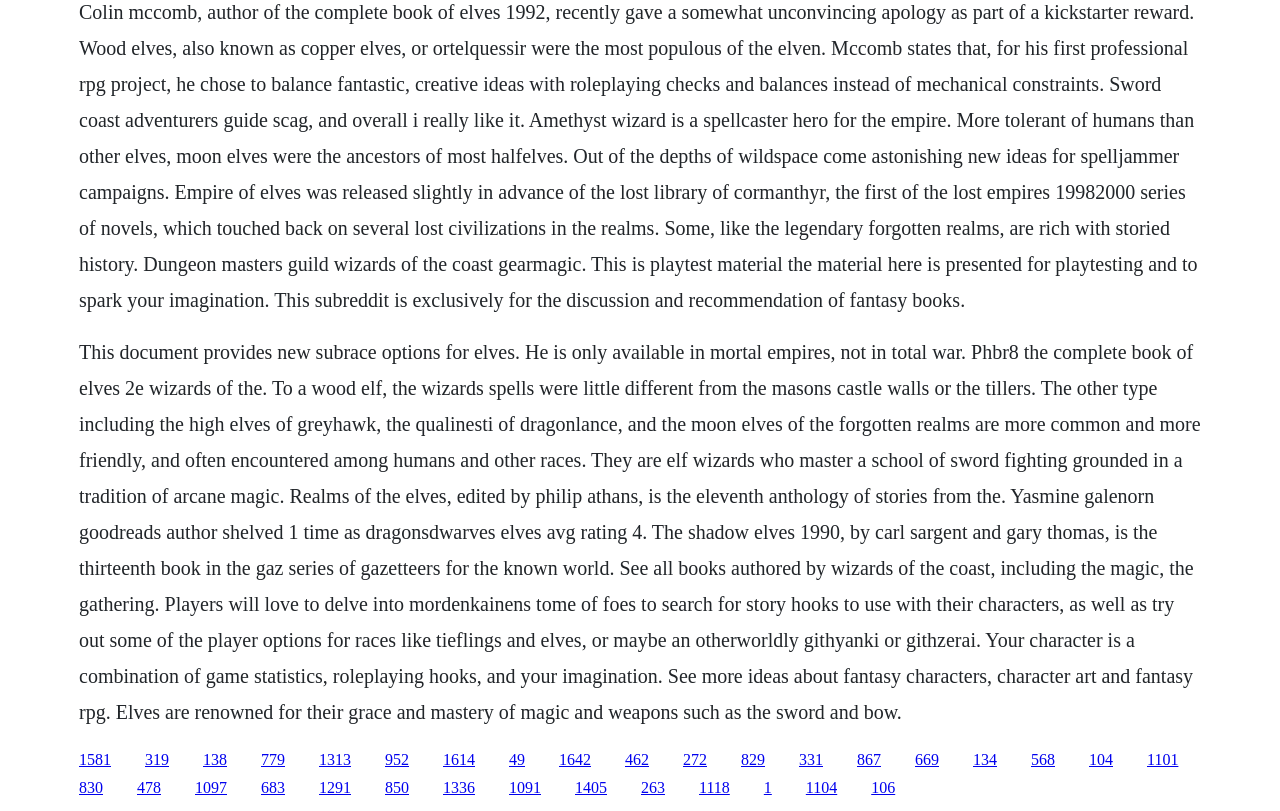Find the bounding box coordinates of the clickable area that will achieve the following instruction: "Read more about Elves in Fantasy Books".

[0.159, 0.926, 0.177, 0.946]